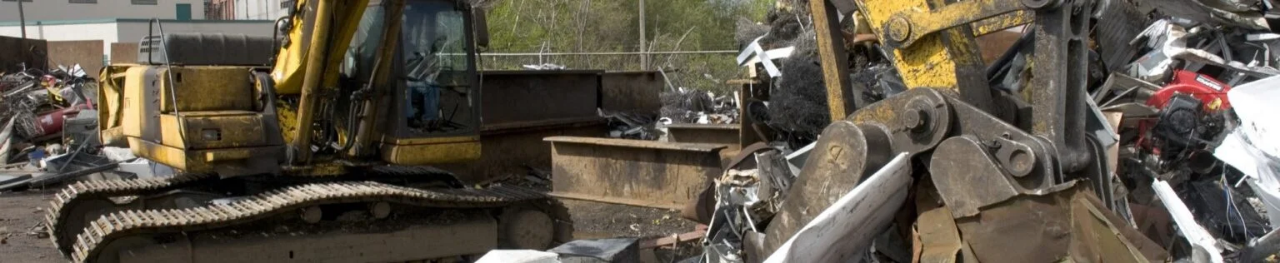Please look at the image and answer the question with a detailed explanation: What is the significance of wires and cables in the recycling process?

The caption highlights the importance of recycling in managing waste and the potential value of scrap materials, particularly wires and cables, which can be recycled for their metal content, indicating that the metal content of wires and cables is significant in the recycling process.